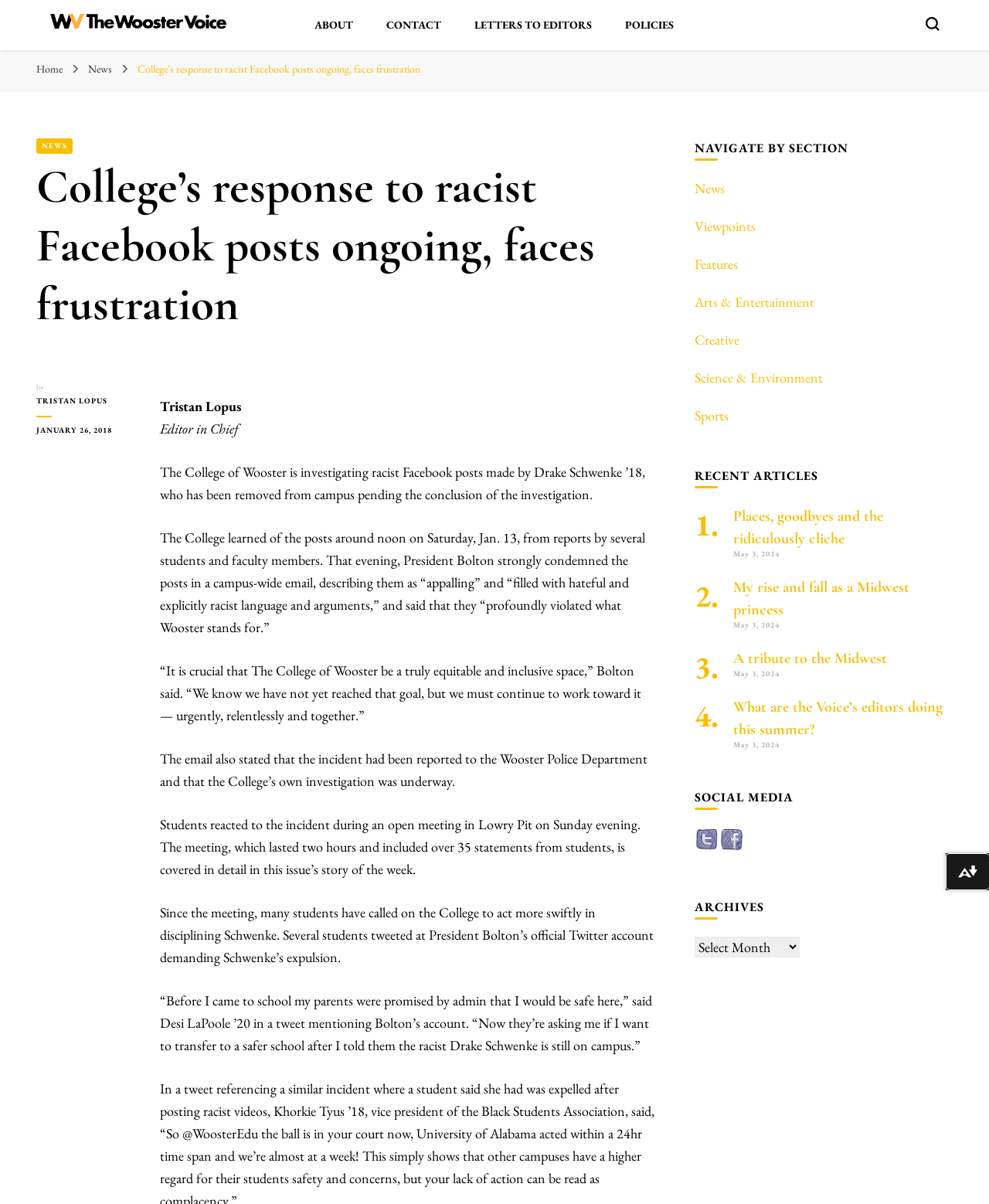Extract the primary heading text from the webpage.

College’s response to racist Facebook posts ongoing, faces frustration